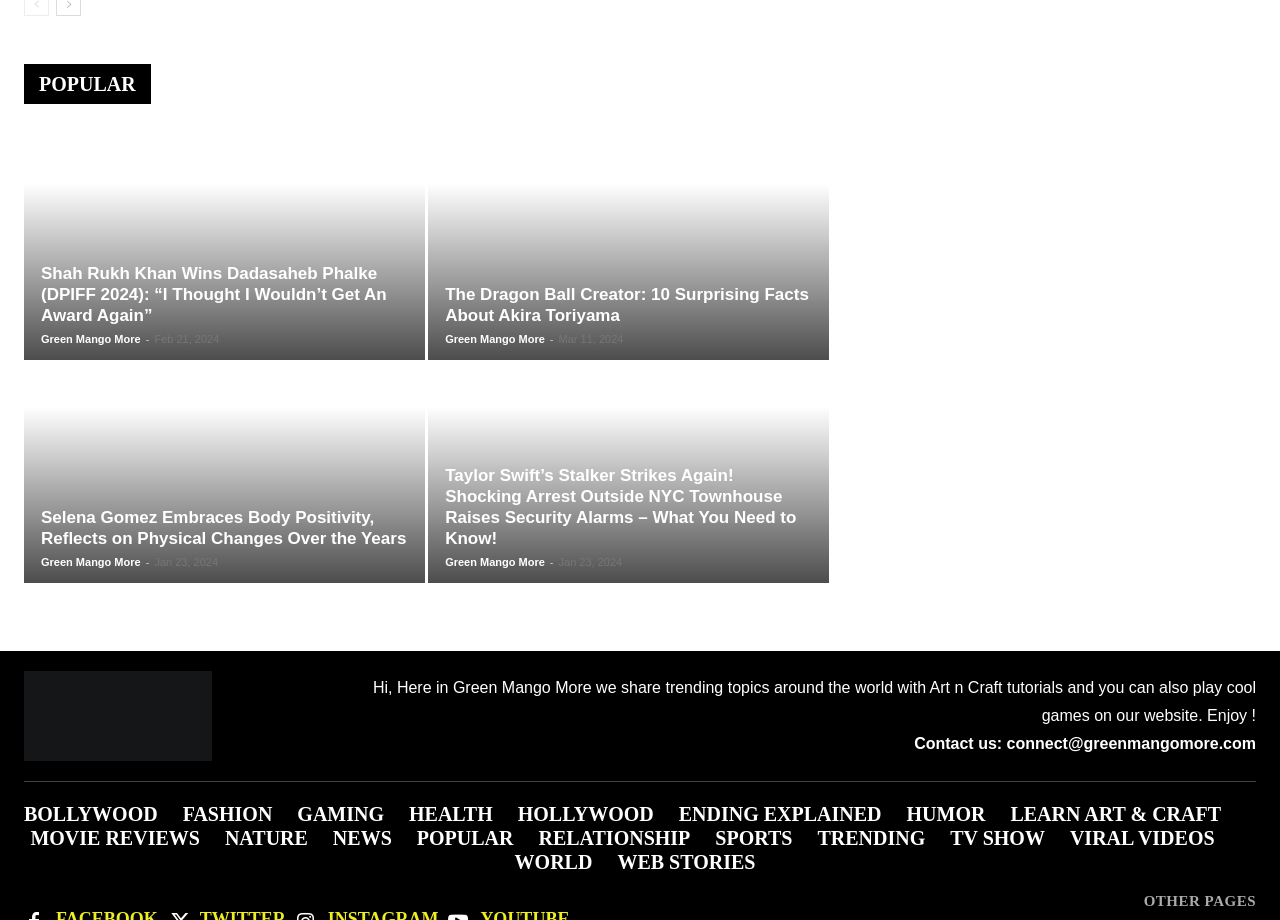Please find the bounding box coordinates of the element that must be clicked to perform the given instruction: "Explore the 'LEARN ART & CRAFT' section". The coordinates should be four float numbers from 0 to 1, i.e., [left, top, right, bottom].

[0.789, 0.872, 0.954, 0.898]